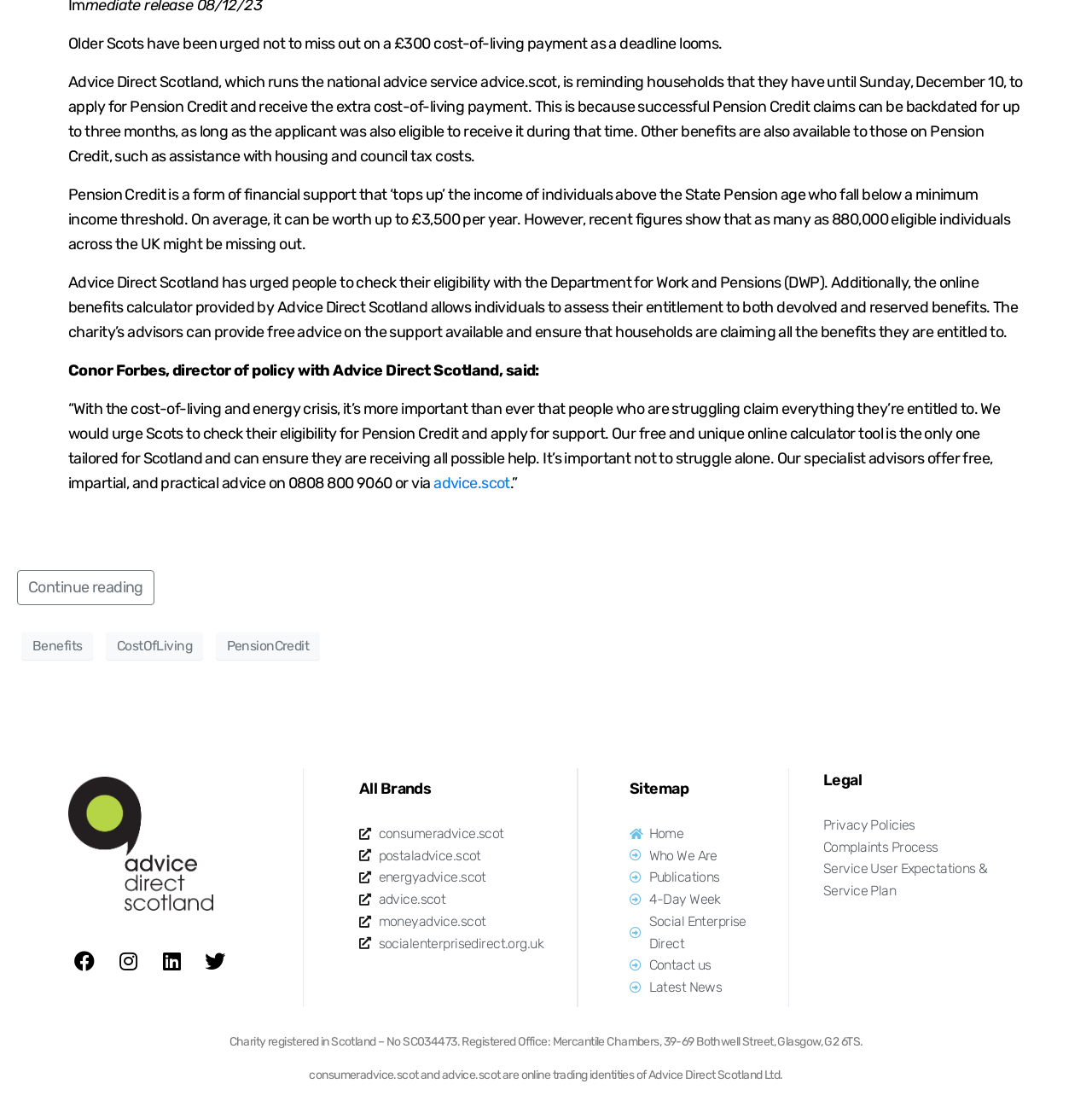Please analyze the image and provide a thorough answer to the question:
What is the phone number to contact Advice Direct Scotland?

The text provides the phone number 0808 800 9060 as a contact number for Advice Direct Scotland, where people can get free, impartial, and practical advice.